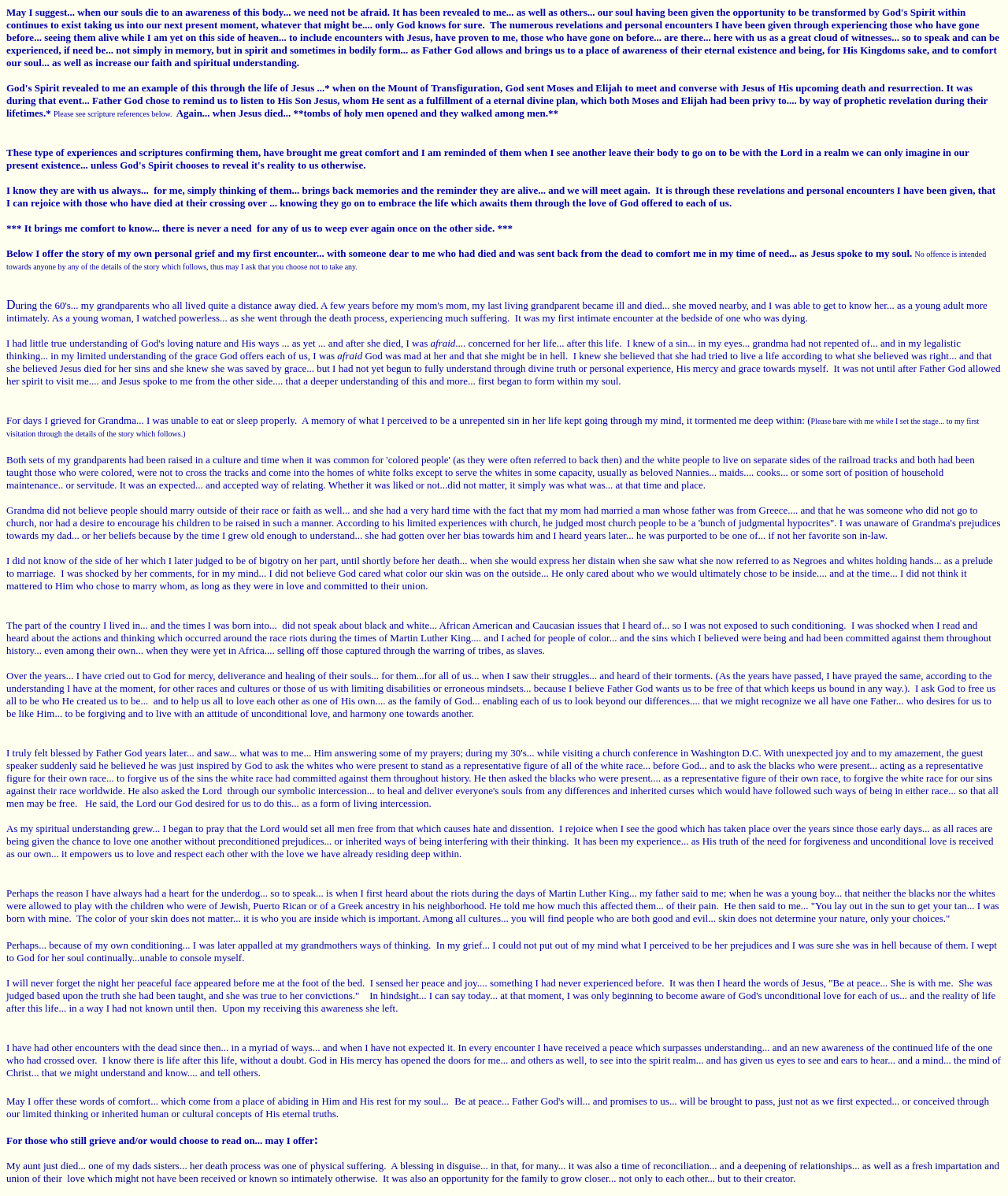What is the author's belief about life after death?
Provide an in-depth and detailed explanation in response to the question.

The author believes that there is life after death, as they have had encounters with the dead, including their grandmother, and have received a peace that surpasses understanding, and a new awareness of the continued life of those who have crossed over.